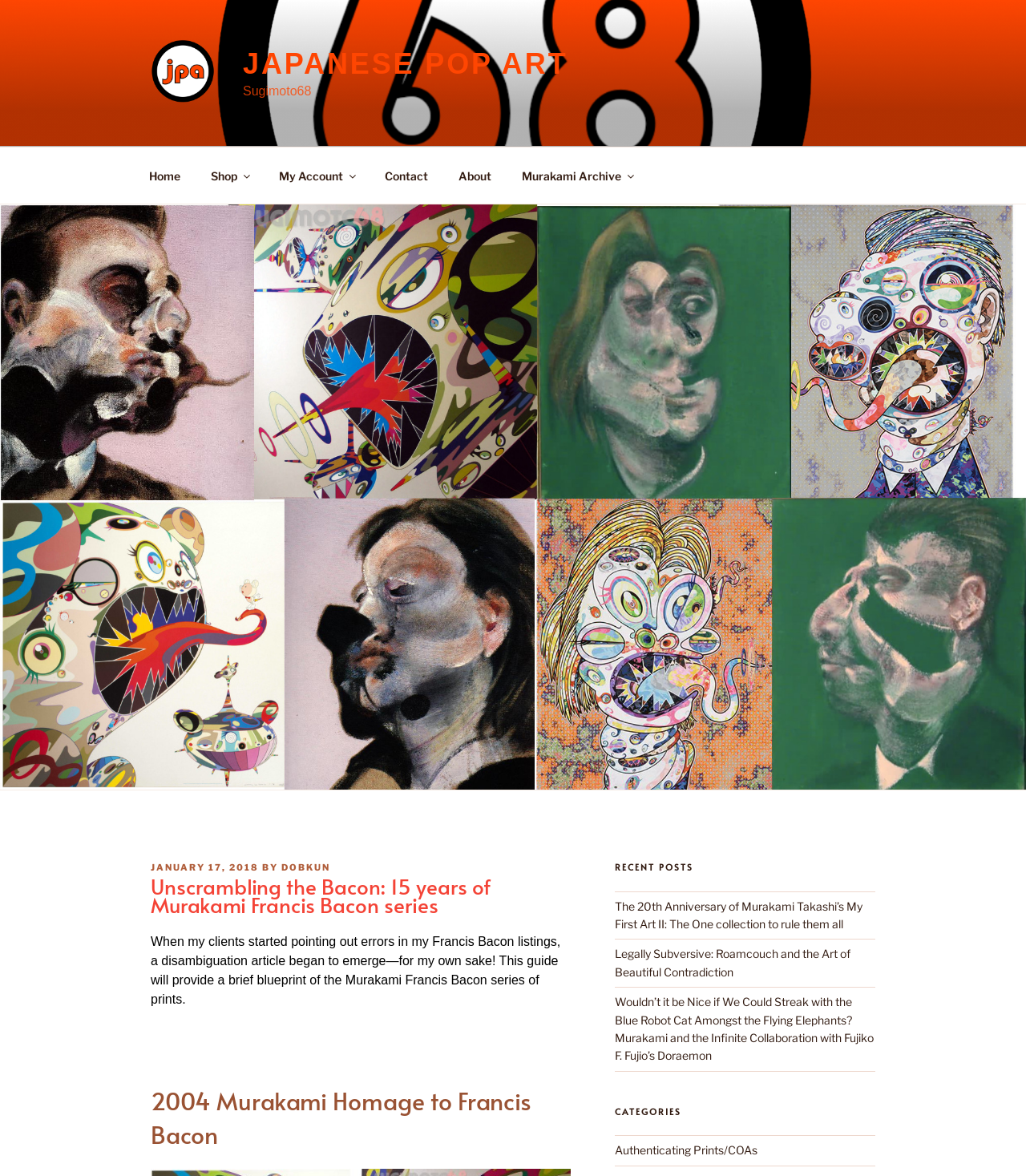What is the name of the author of the post?
Give a thorough and detailed response to the question.

I found the answer by looking at the header section of the webpage, where it says 'POSTED ON JANUARY 17, 2018 BY Dobkun'. This indicates that Dobkun is the author of the post.